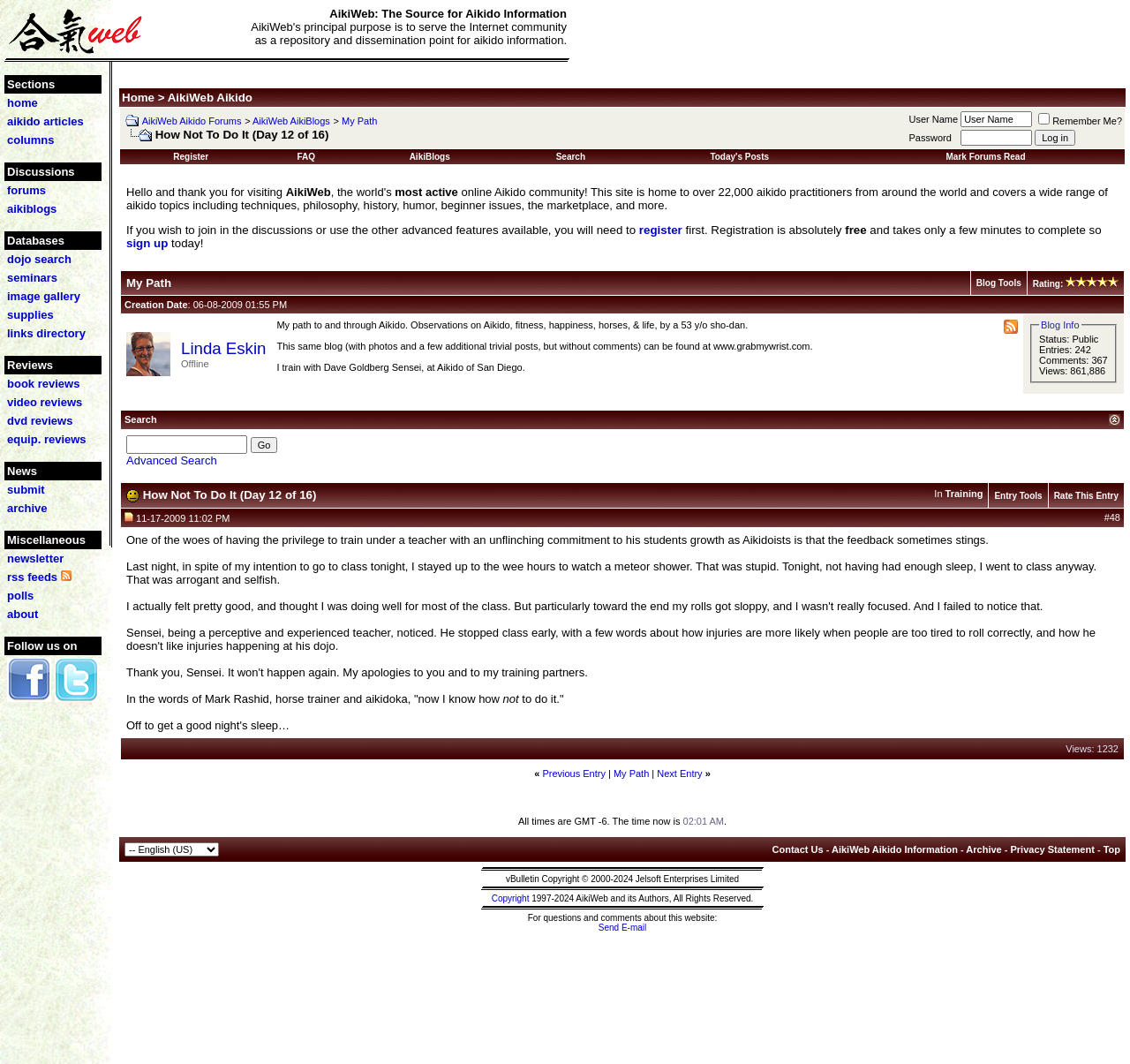Find the bounding box coordinates of the clickable element required to execute the following instruction: "Explore the 'forums' discussion". Provide the coordinates as four float numbers between 0 and 1, i.e., [left, top, right, bottom].

[0.006, 0.173, 0.041, 0.185]